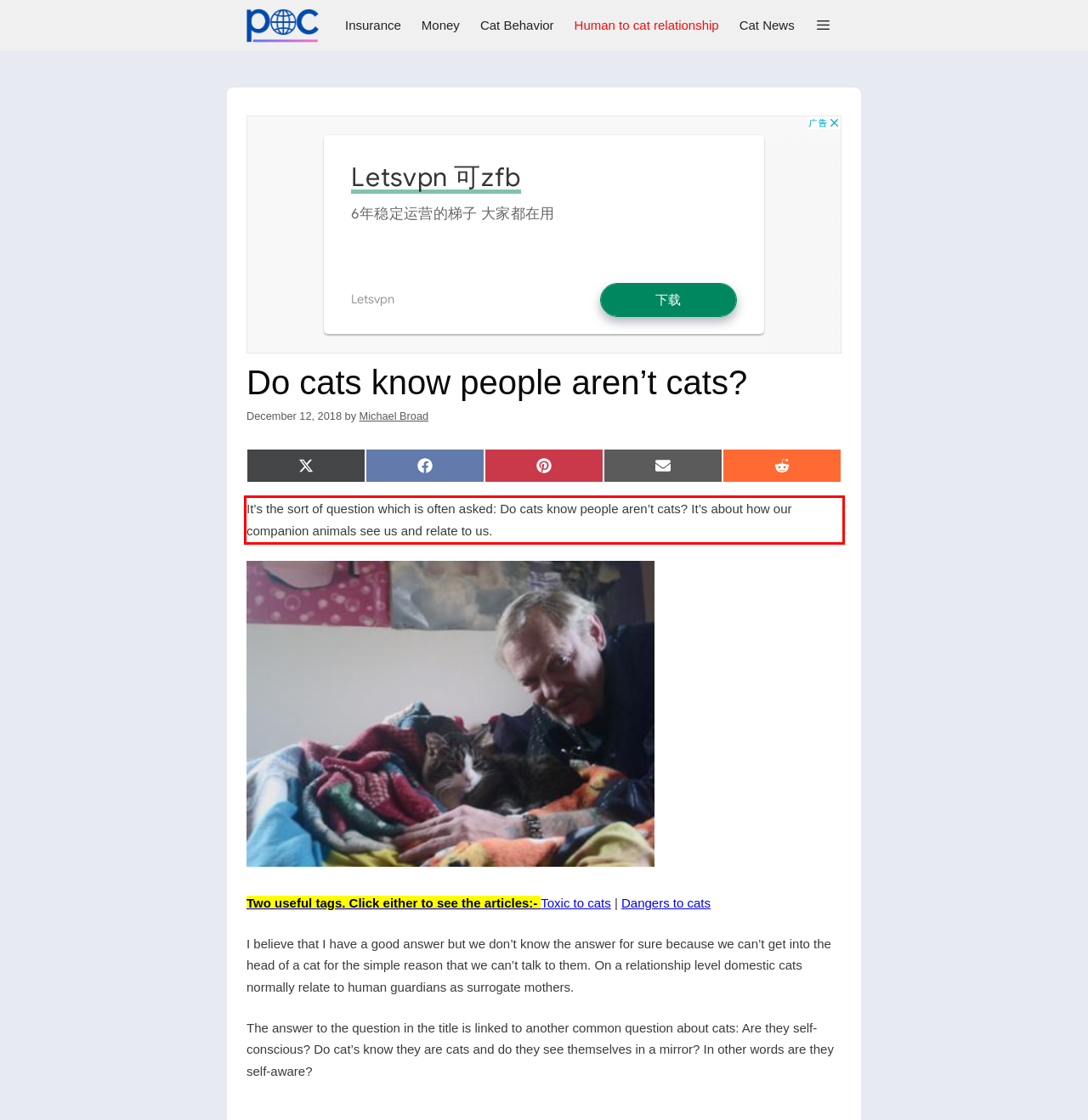Examine the screenshot of the webpage, locate the red bounding box, and generate the text contained within it.

It’s the sort of question which is often asked: Do cats know people aren’t cats? It’s about how our companion animals see us and relate to us.